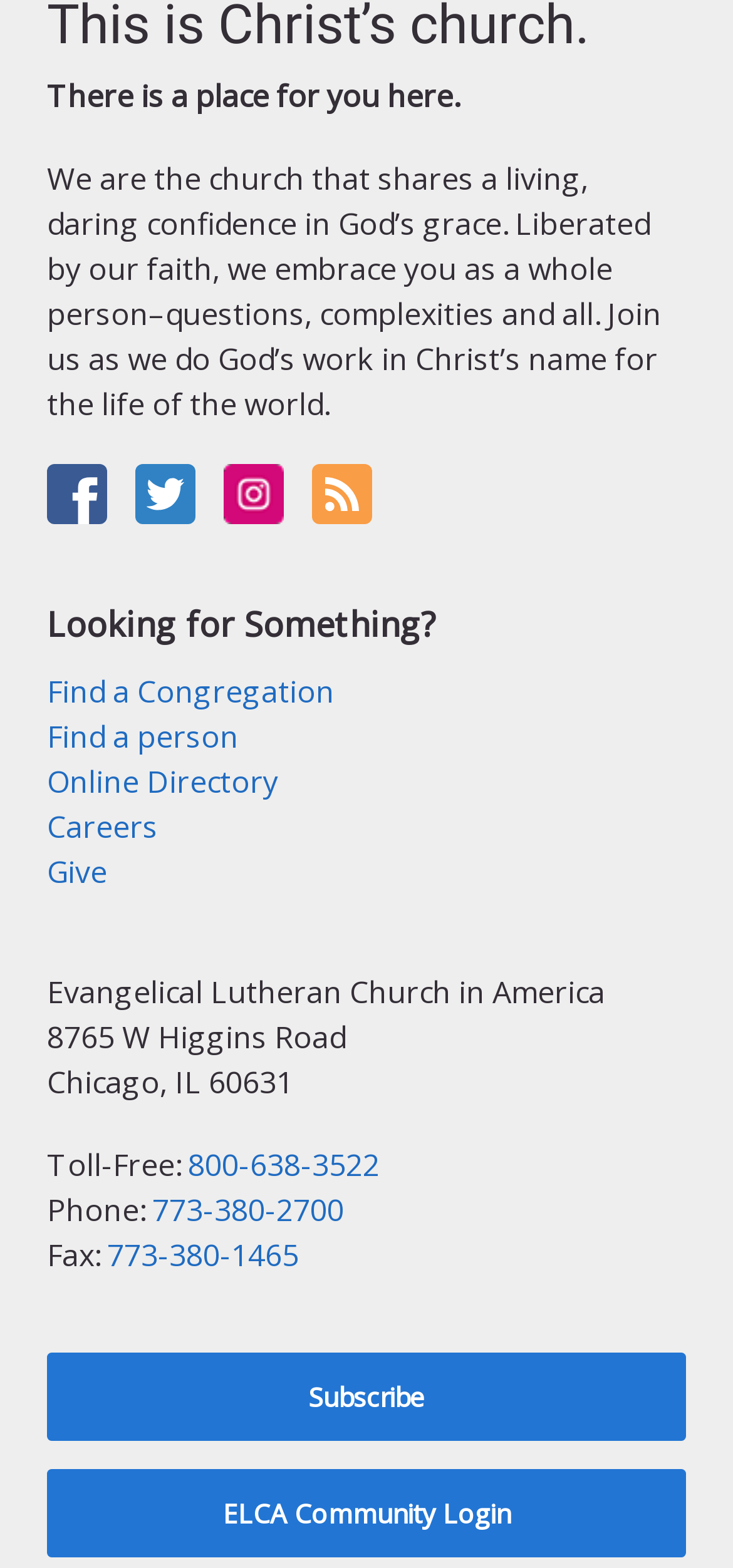What social media platforms are available?
Can you offer a detailed and complete answer to this question?

I found the answer by looking at the link elements with the text 'Facebook', 'Twitter', and 'Instagram' at coordinates [0.064, 0.3, 0.146, 0.326], [0.185, 0.3, 0.267, 0.326], and [0.305, 0.3, 0.387, 0.326] respectively. These links are likely to be social media platforms.